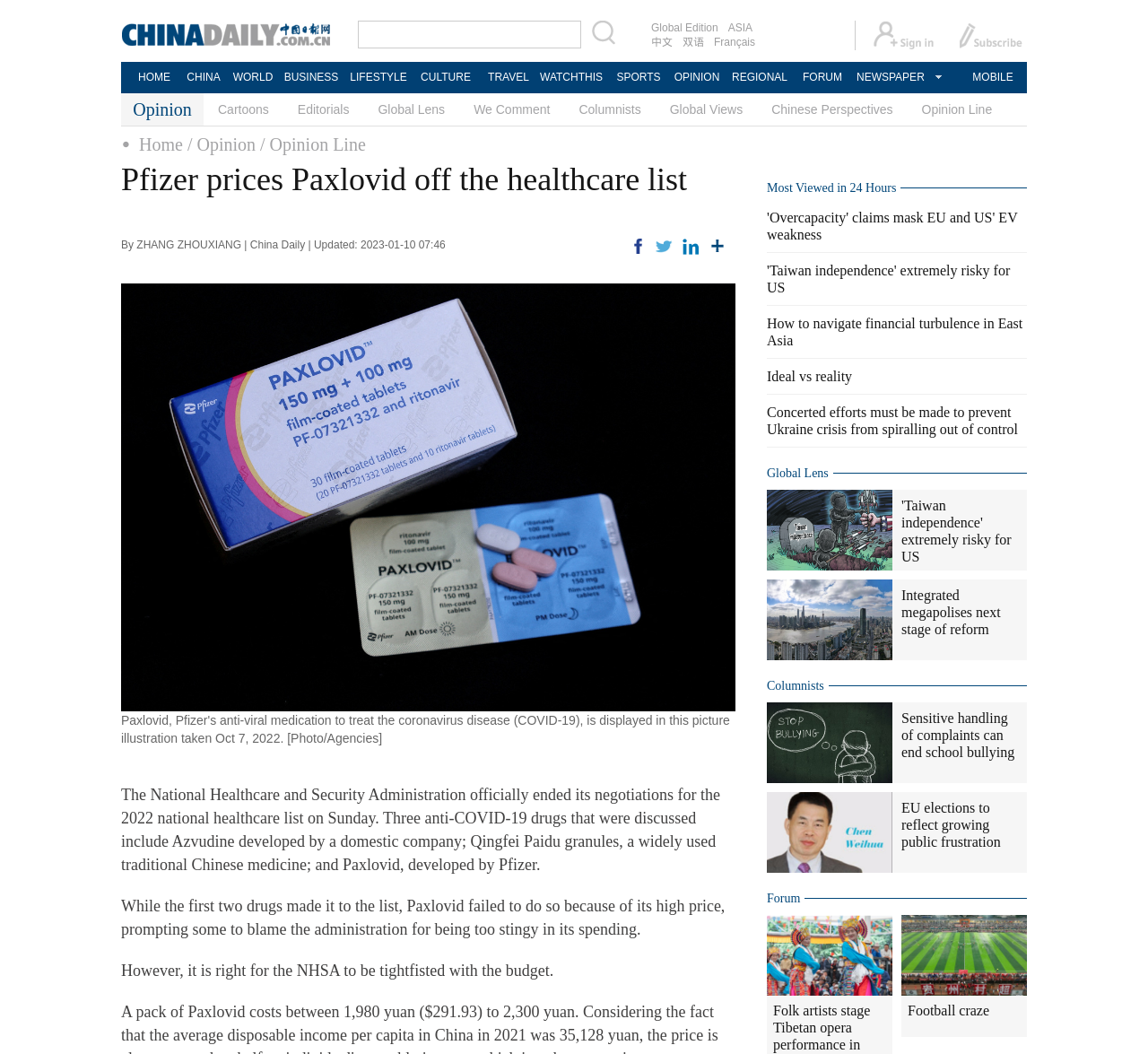What is the name of the author of the article? From the image, respond with a single word or brief phrase.

ZHANG ZHOUXIANG